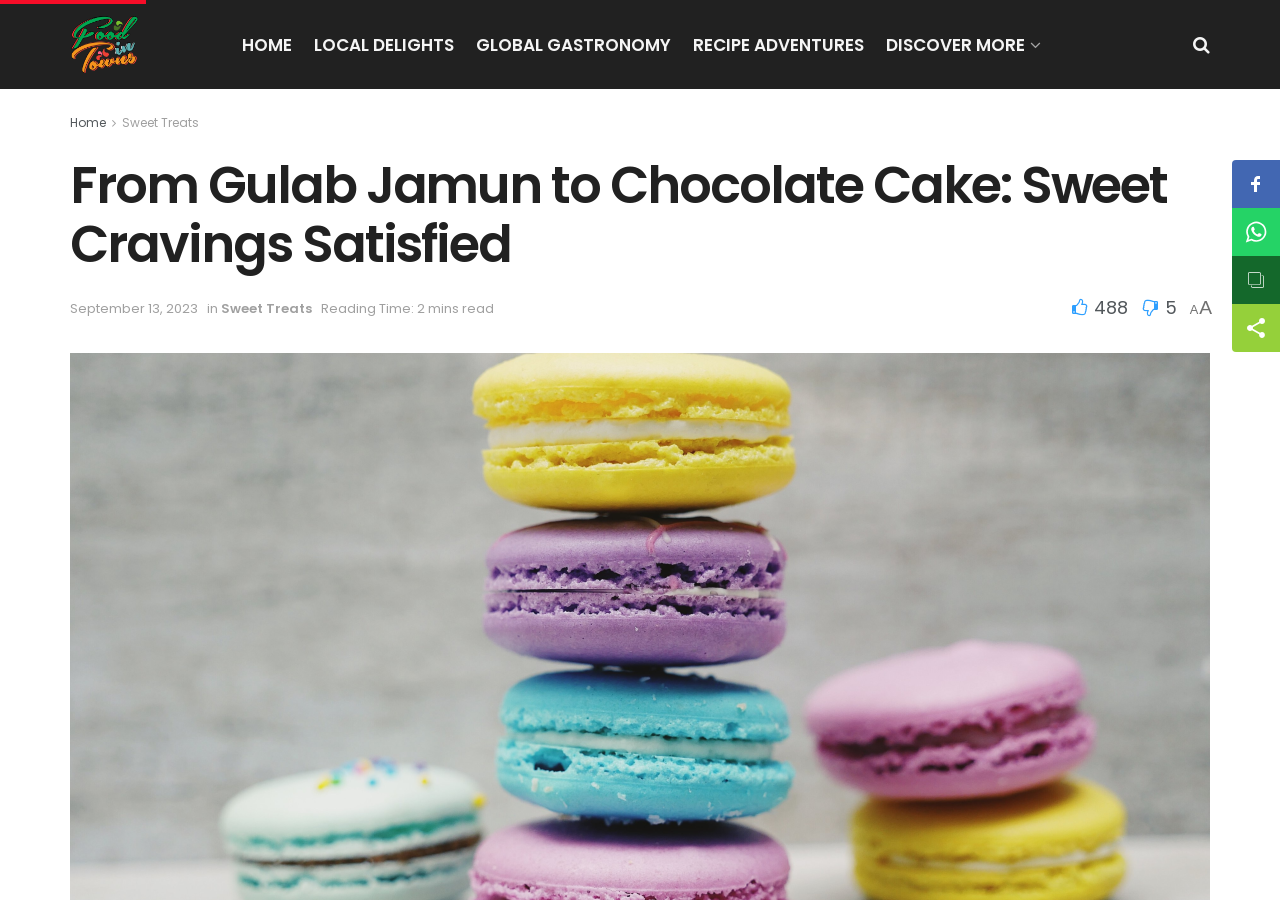Please predict the bounding box coordinates of the element's region where a click is necessary to complete the following instruction: "Click on LOCAL DELIGHTS". The coordinates should be represented by four float numbers between 0 and 1, i.e., [left, top, right, bottom].

[0.245, 0.028, 0.355, 0.071]